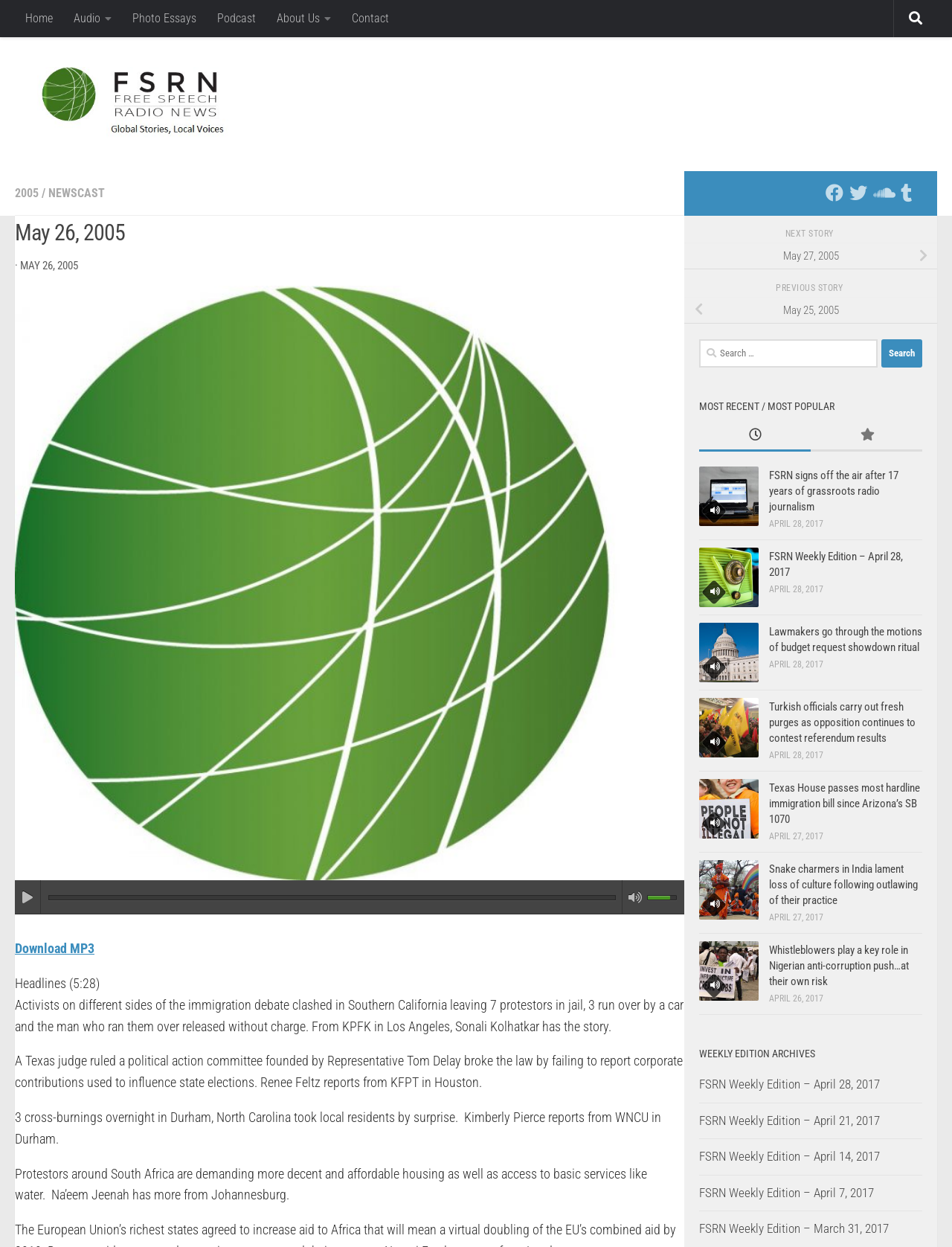Respond to the following query with just one word or a short phrase: 
How many weekly edition archives are listed?

5